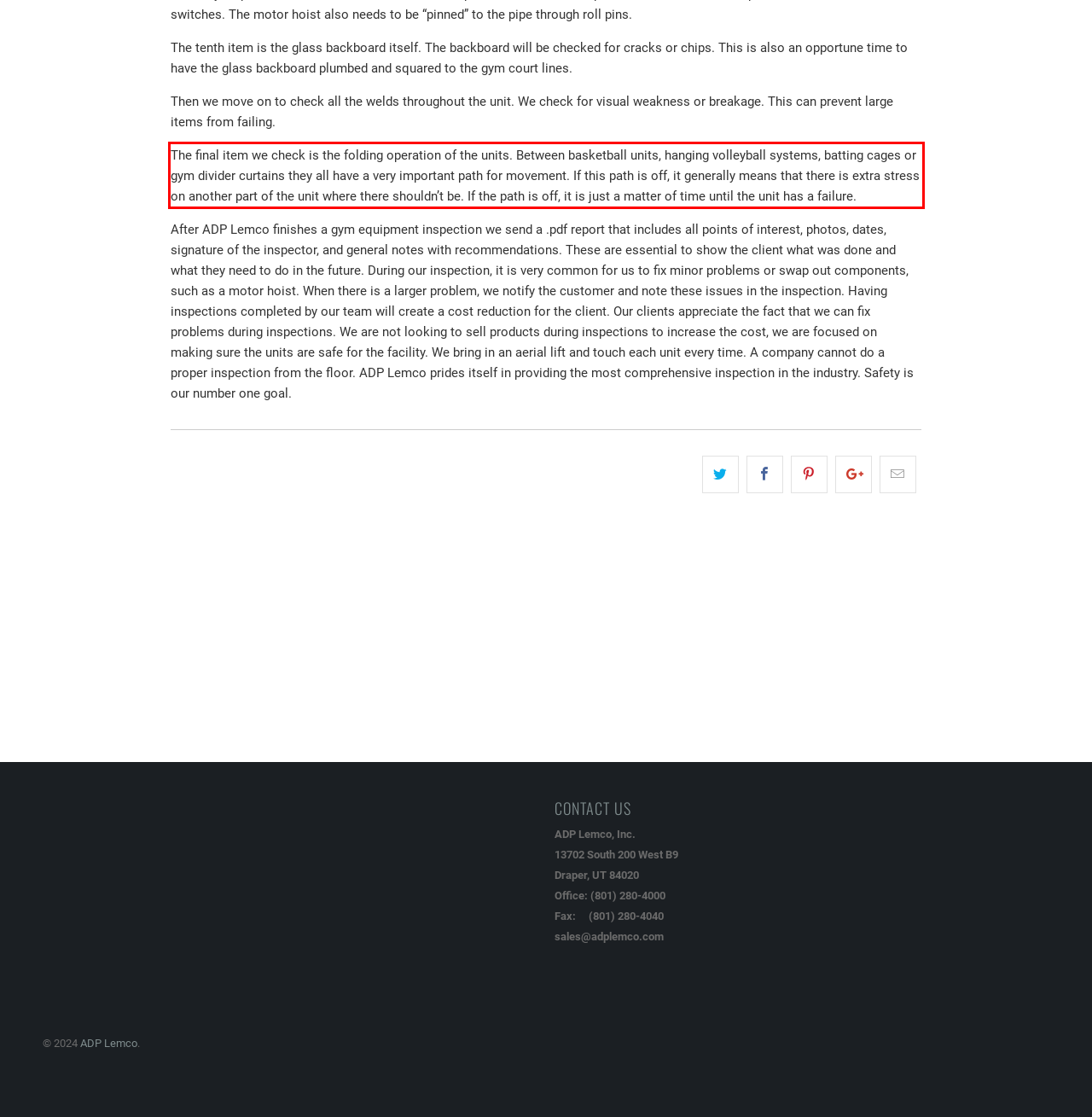Given a screenshot of a webpage containing a red bounding box, perform OCR on the text within this red bounding box and provide the text content.

The final item we check is the folding operation of the units. Between basketball units, hanging volleyball systems, batting cages or gym divider curtains they all have a very important path for movement. If this path is off, it generally means that there is extra stress on another part of the unit where there shouldn’t be. If the path is off, it is just a matter of time until the unit has a failure.